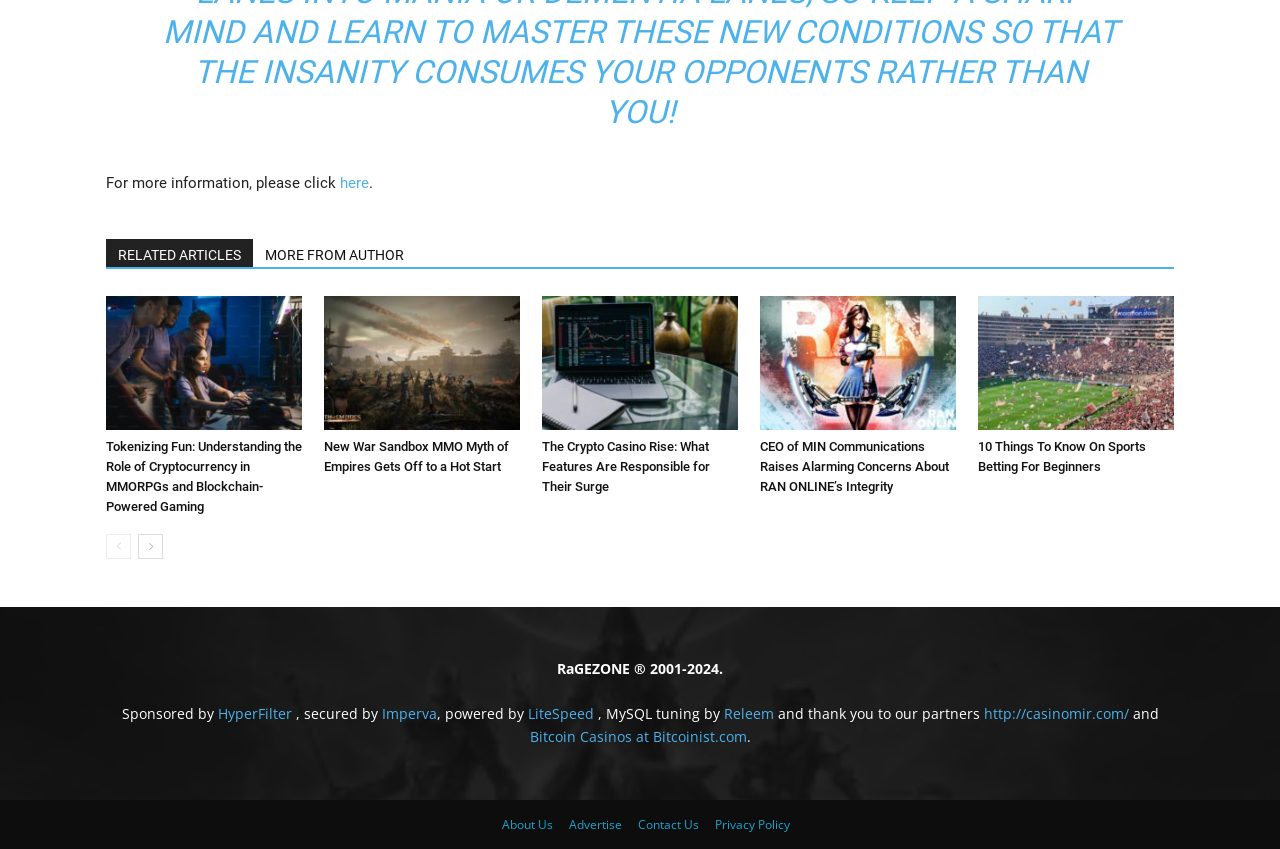Is there a way to navigate to the previous or next page?
Carefully analyze the image and provide a thorough answer to the question.

I found the 'prev-page' and 'next-page' links at the bottom of the page, which allow users to navigate to the previous or next page of articles.